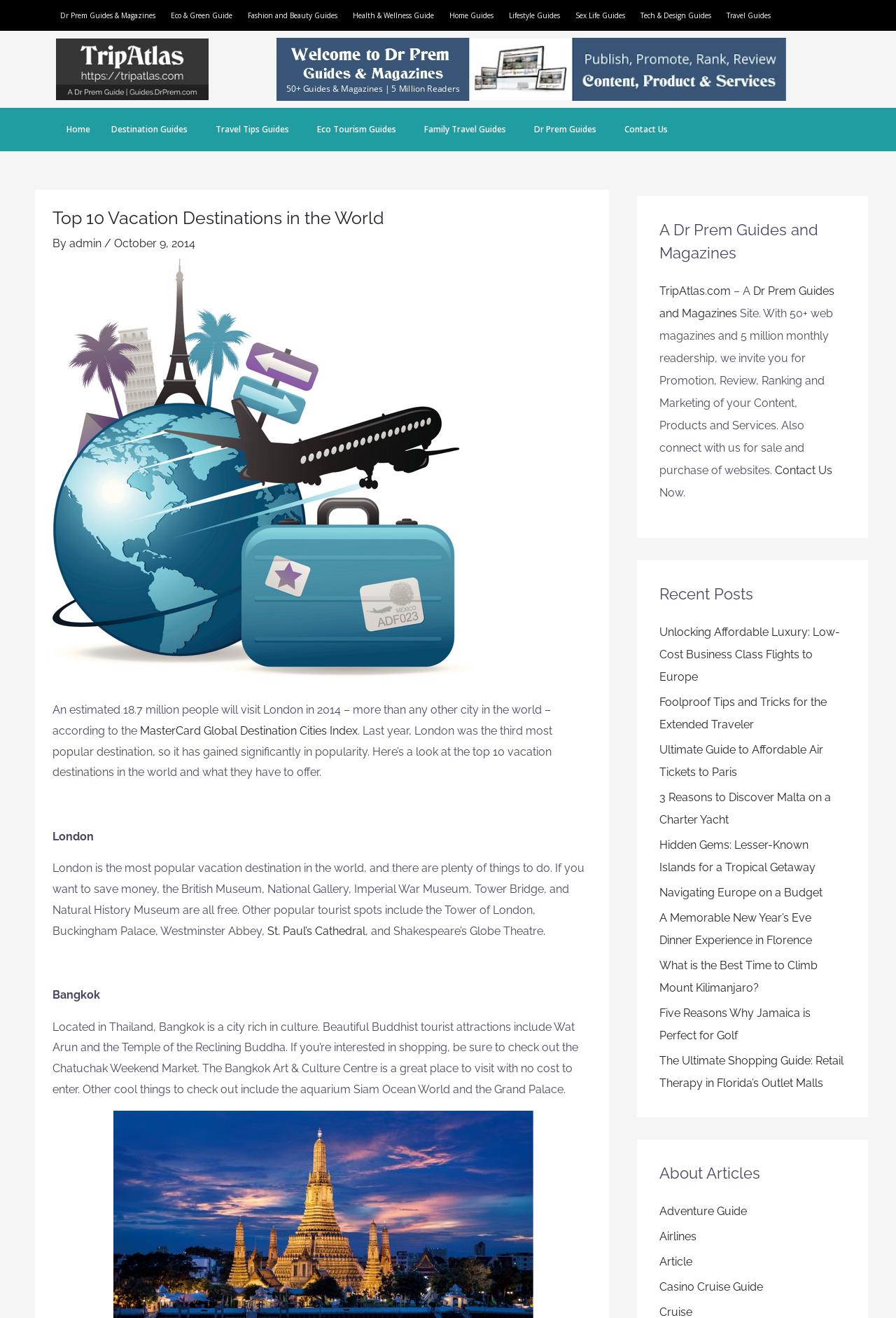Create an in-depth description of the webpage, covering main sections.

This webpage is about the top 10 vacation destinations in the world, with a focus on London, which is estimated to have 18.7 million visitors in 2014. The page is divided into several sections, including a header with links to various guides and magazines, a main content area, and a sidebar with recent posts and about articles.

At the top of the page, there are several links to guides and magazines, including Dr. Prem Guides & Magazines, Eco & Green Guide, and Travel Guides. Below this, there is a link to the website's homepage and a search bar.

The main content area is divided into two sections. The first section has a heading that reads "Top 10 Vacation Destinations in the World" and includes a brief introduction to the article. Below this, there is a paragraph of text that discusses London as the most popular vacation destination, with mentions of free attractions such as the British Museum and the Natural History Museum.

The second section of the main content area discusses Bangkok, Thailand, as the second most popular vacation destination. This section includes a brief overview of the city's culture and attractions, such as the Wat Arun and the Temple of the Reclining Buddha.

In the sidebar, there are several sections, including Recent Posts, which lists 10 article titles related to travel, and About Articles, which lists links to various categories of articles, such as Adventure Guide, Airlines, and Casino Cruise Guide.

At the bottom of the page, there is a section with a heading that reads "A Dr Prem Guides and Magazines" and includes a brief description of the website and its offerings. There is also a link to contact the website and a call to action to promote, review, rank, and market content, products, and services.